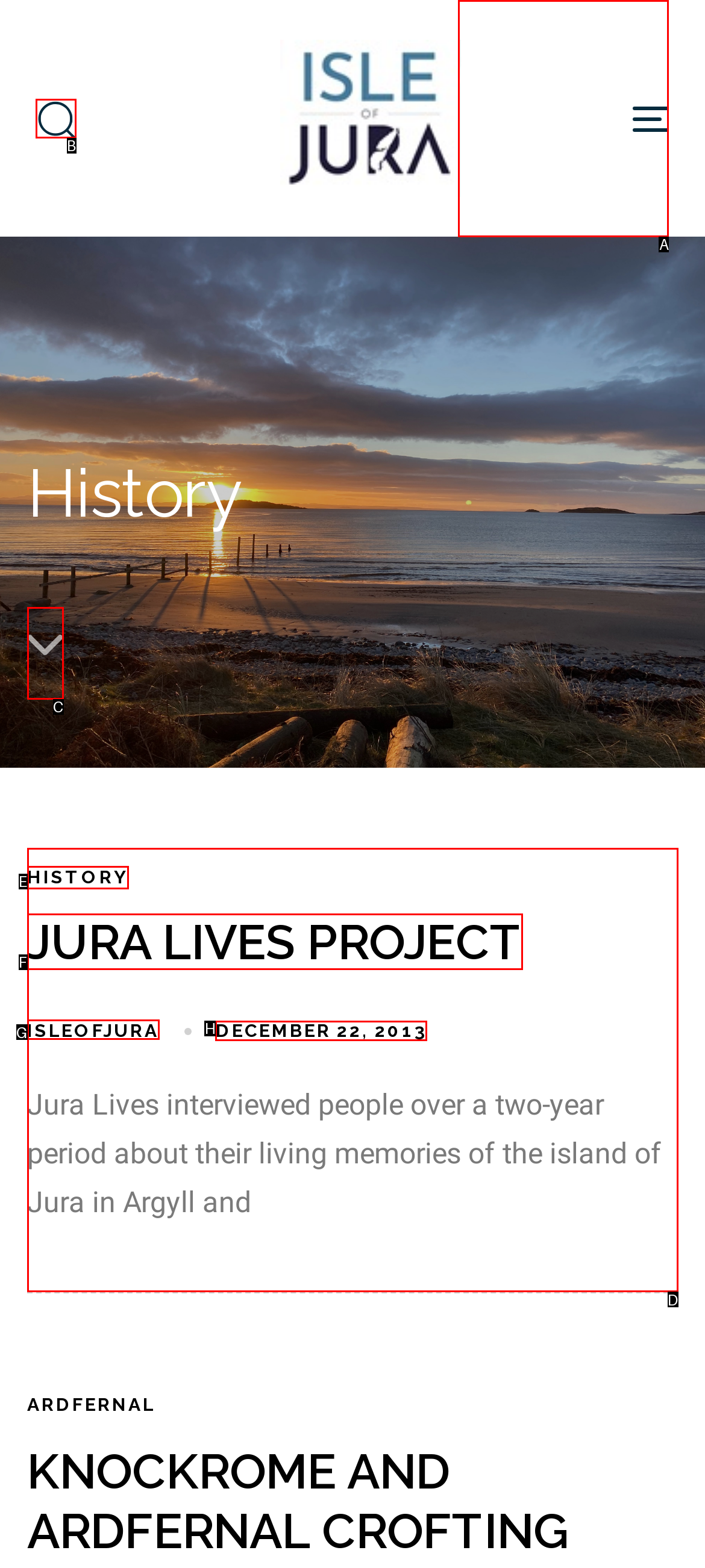Which option should be clicked to complete this task: Search on the website
Reply with the letter of the correct choice from the given choices.

B